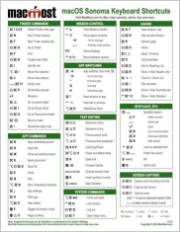What information is provided for each shortcut?
Use the screenshot to answer the question with a single word or phrase.

Key combination and description